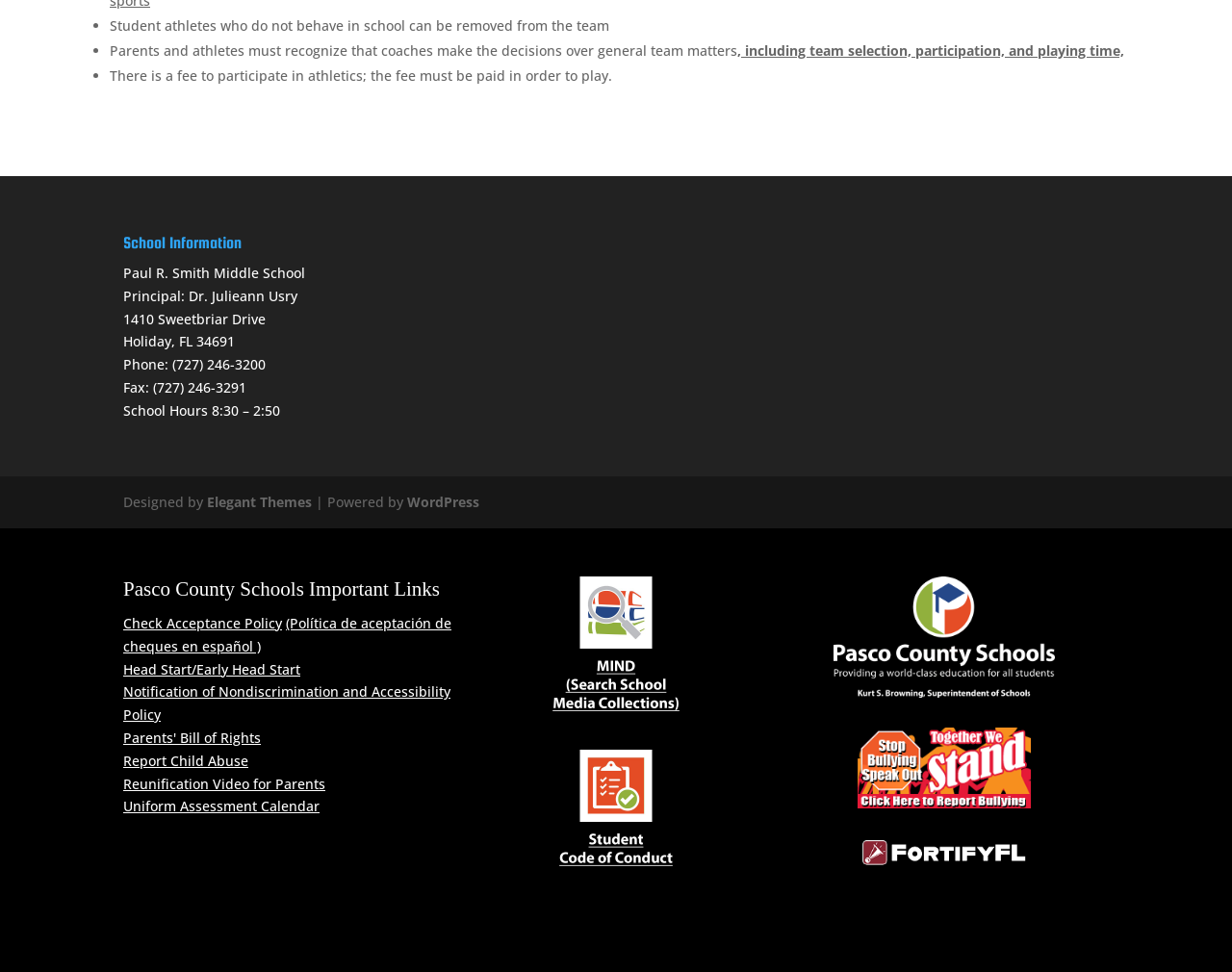What is the fee associated with participating in athletics?
Answer the question with a detailed and thorough explanation.

I found the answer by looking at the StaticText element with the text 'There is a fee to participate in athletics; the fee must be paid in order to play.' which is located under the 'Root Element' and has a bounding box with coordinates [0.089, 0.068, 0.497, 0.087]. This text suggests that there is a fee associated with participating in athletics.